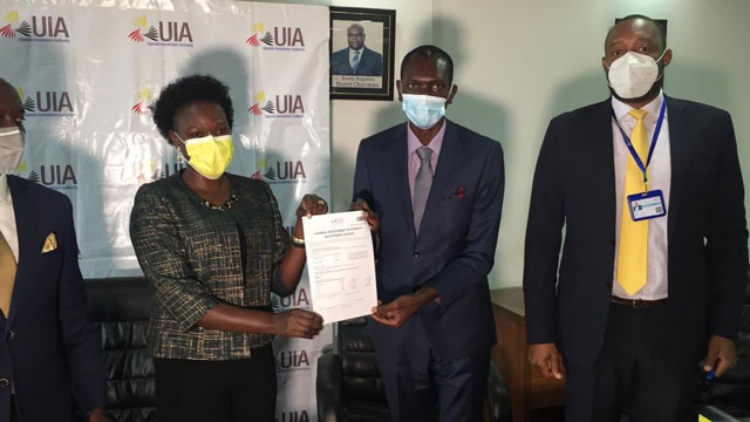Provide a one-word or short-phrase answer to the question:
How many officials are present in the scene?

Two